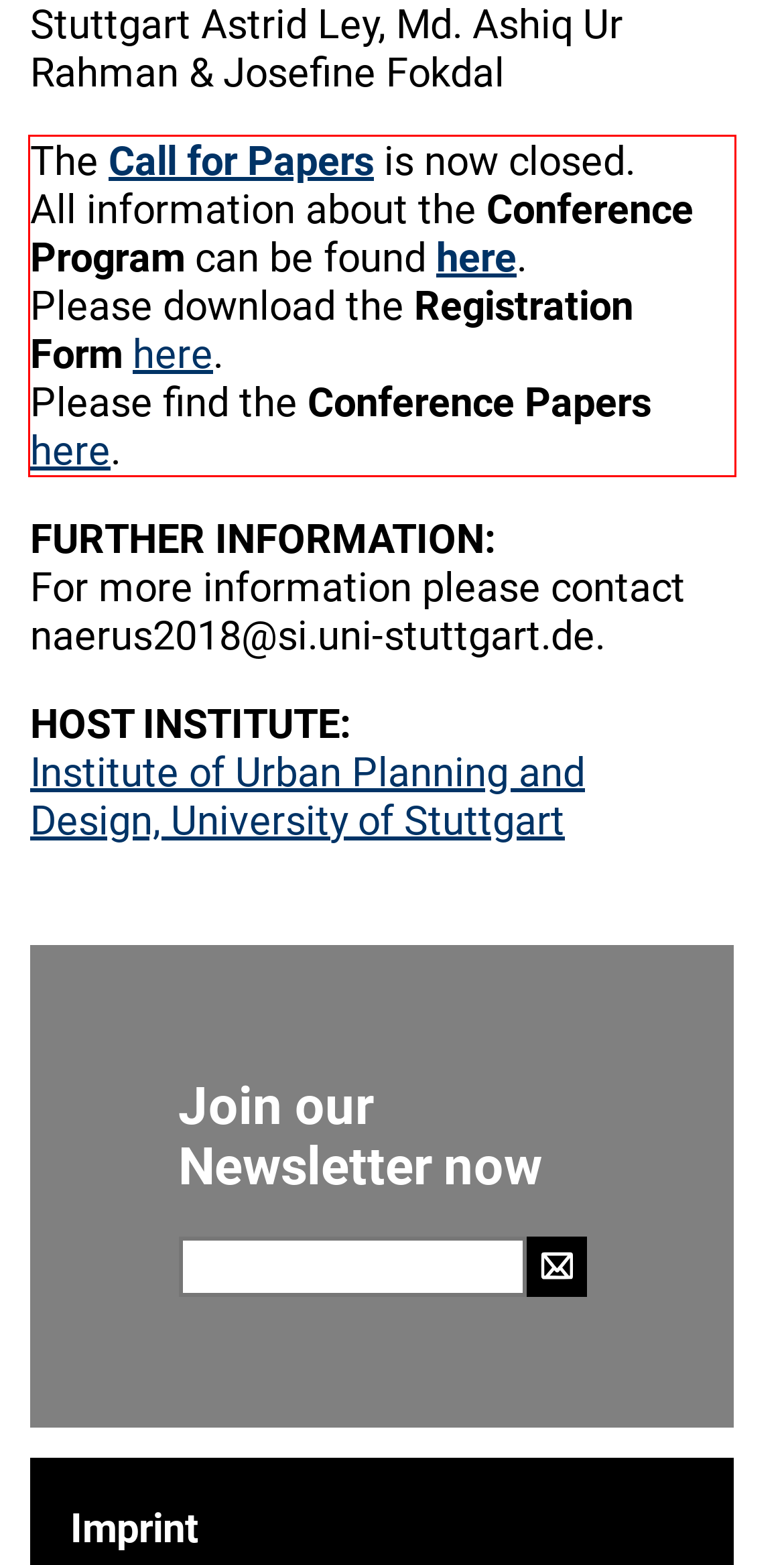You are given a screenshot showing a webpage with a red bounding box. Perform OCR to capture the text within the red bounding box.

The Call for Papers is now closed. All information about the Conference Program can be found here. Please download the Registration Form here. Please find the Conference Papers here.